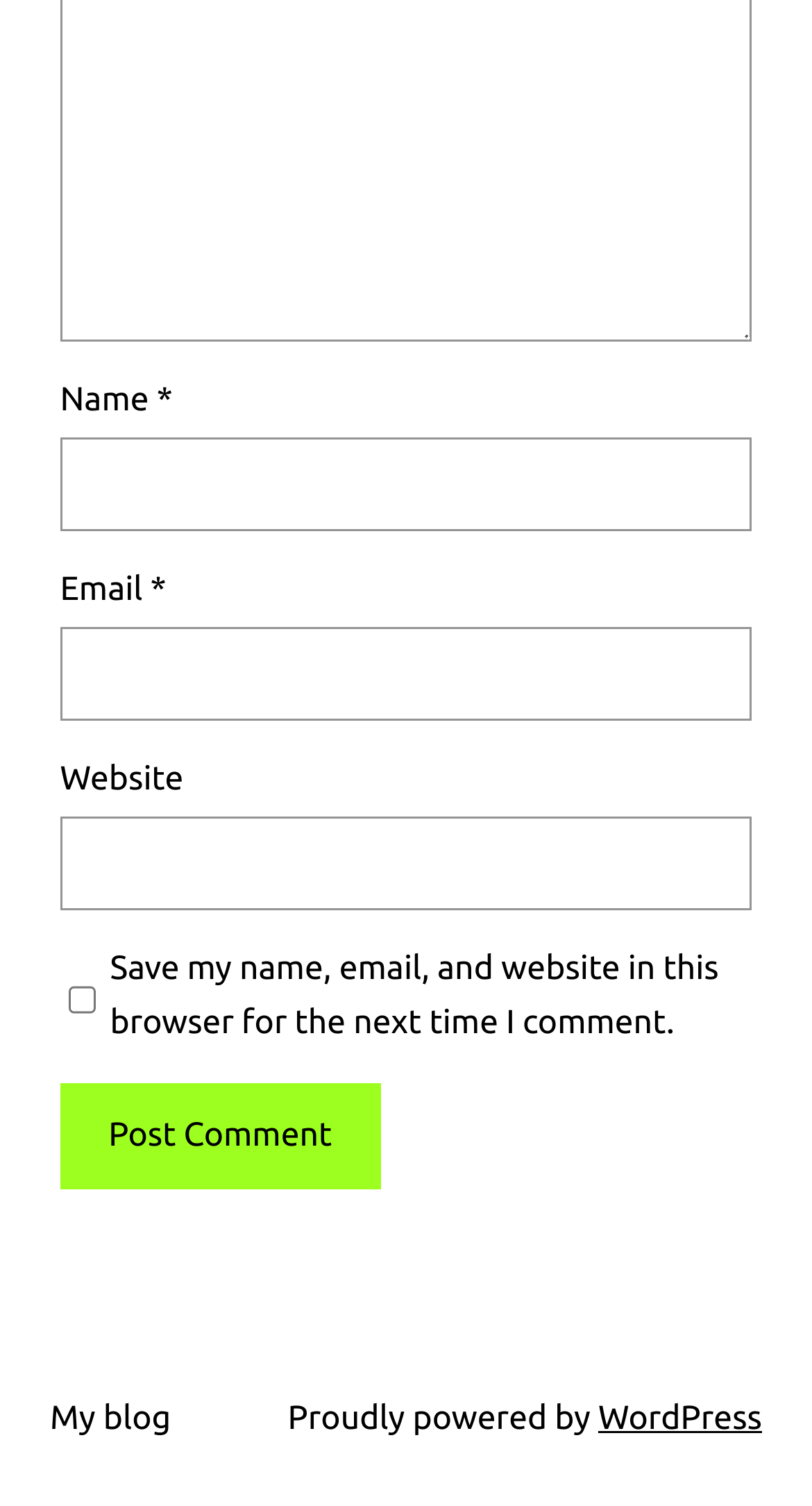What is the purpose of the textbox labeled 'Name'?
Use the screenshot to answer the question with a single word or phrase.

Input name